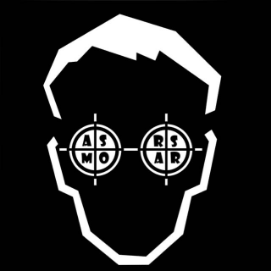What is the overall aesthetic of the composition?
Using the image, answer in one word or phrase.

modern and bold